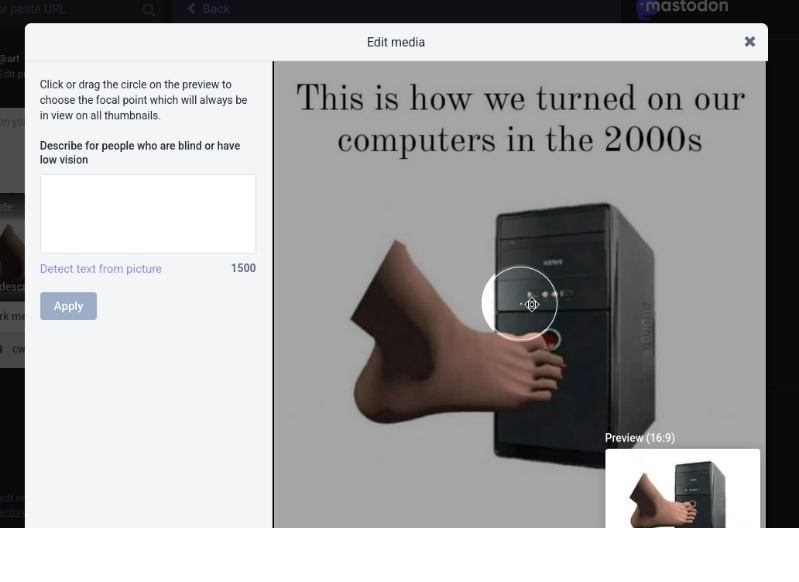Generate a detailed caption for the image.

The image humorously illustrates a nostalgic moment related to technology from the 2000s. It features a large foot poised over the power button of a classic computer tower, accompanied by the text, "This is how we turned on our computers in the 2000s." This playful depiction evokes memories of earlier computing practices, possibly hinting at the sometimes cumbersome or unconventional methods of engaging with technology during that era. The visual humor serves as a commentary on how far technology has evolved and the quirky experiences that were part of everyday life for many users.